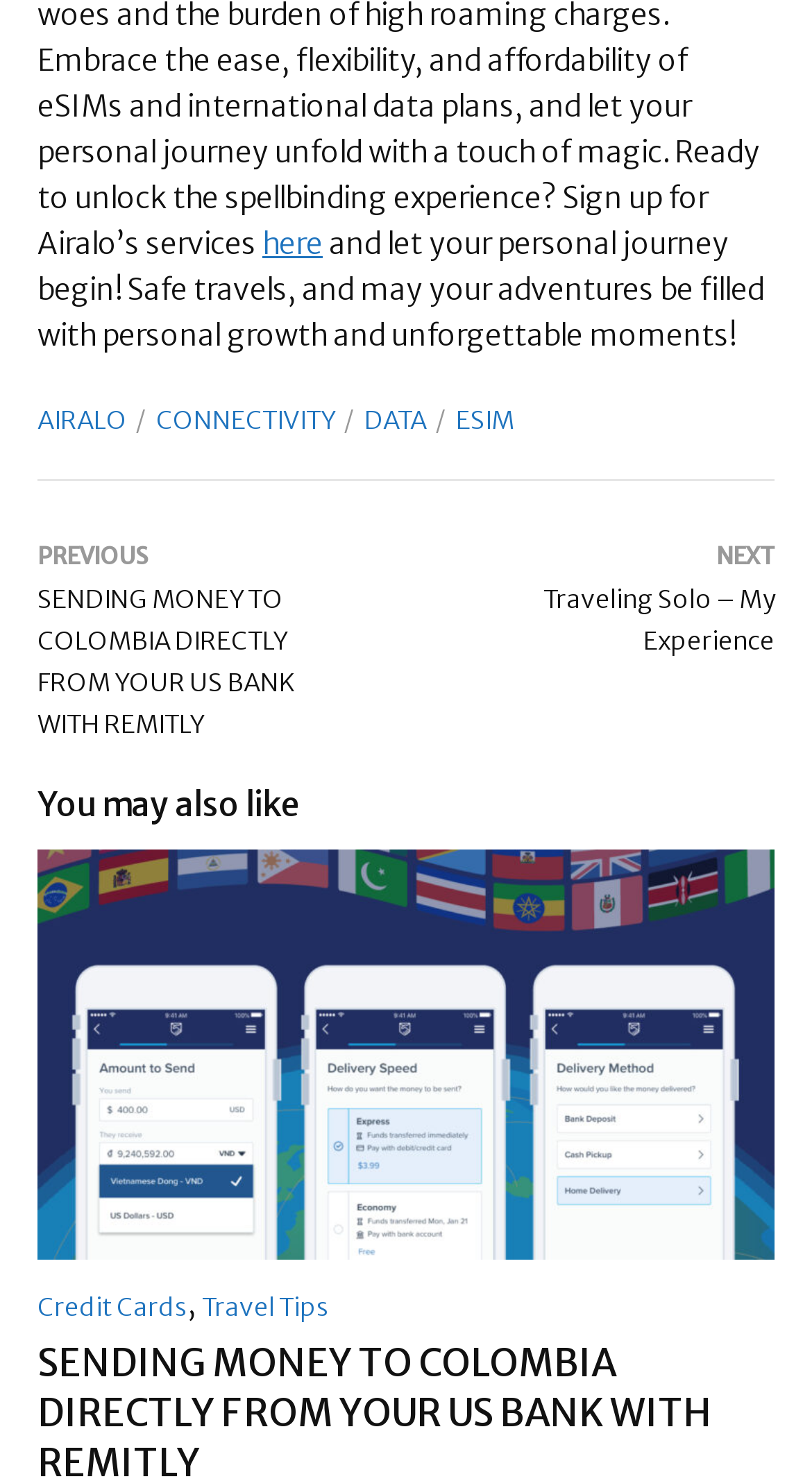Locate the UI element described by esim and provide its bounding box coordinates. Use the format (top-left x, top-left y, bottom-right x, bottom-right y) with all values as floating point numbers between 0 and 1.

[0.562, 0.273, 0.633, 0.294]